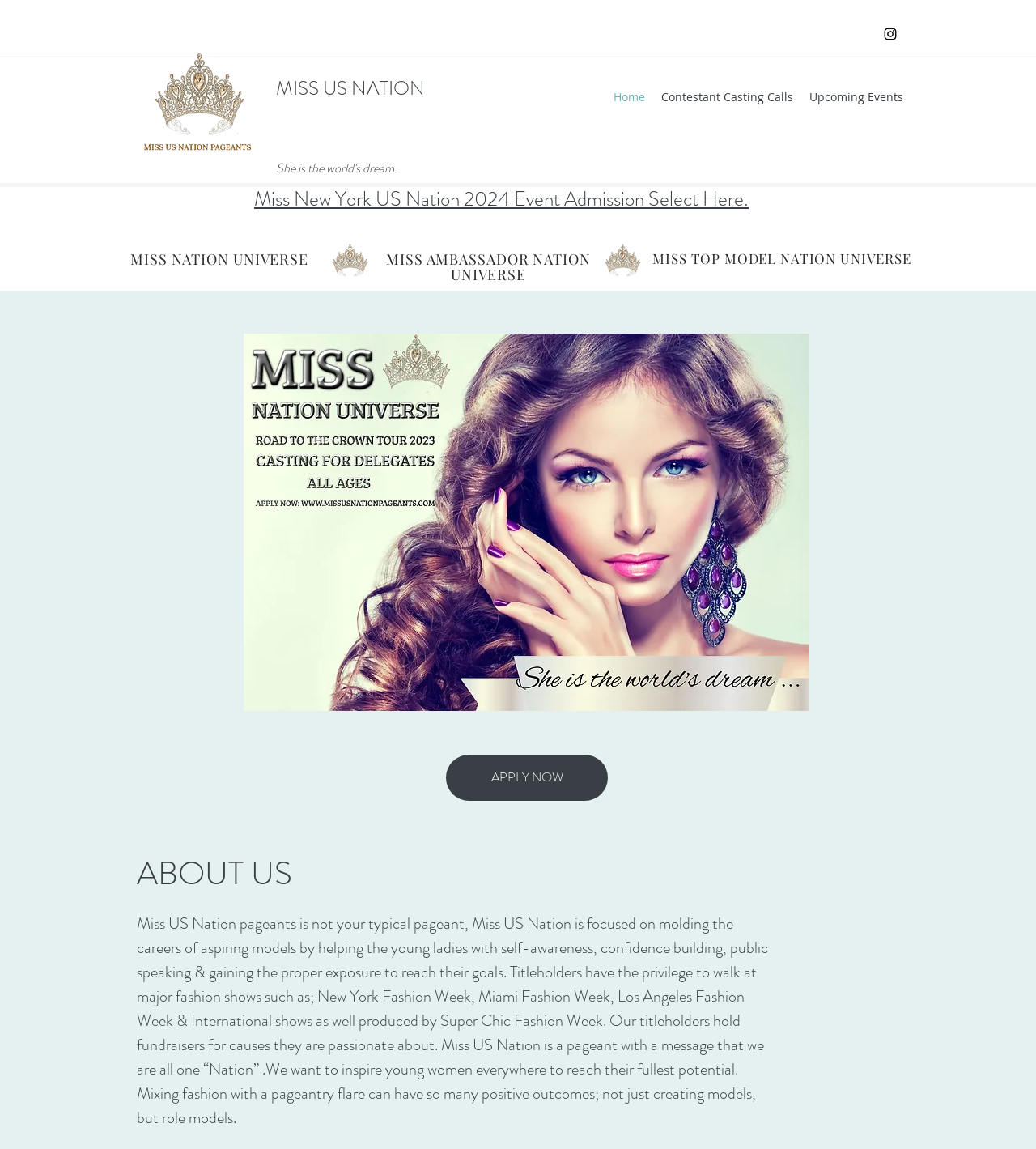Identify the bounding box coordinates for the UI element described as follows: APPLY NOW. Use the format (top-left x, top-left y, bottom-right x, bottom-right y) and ensure all values are floating point numbers between 0 and 1.

[0.43, 0.657, 0.587, 0.697]